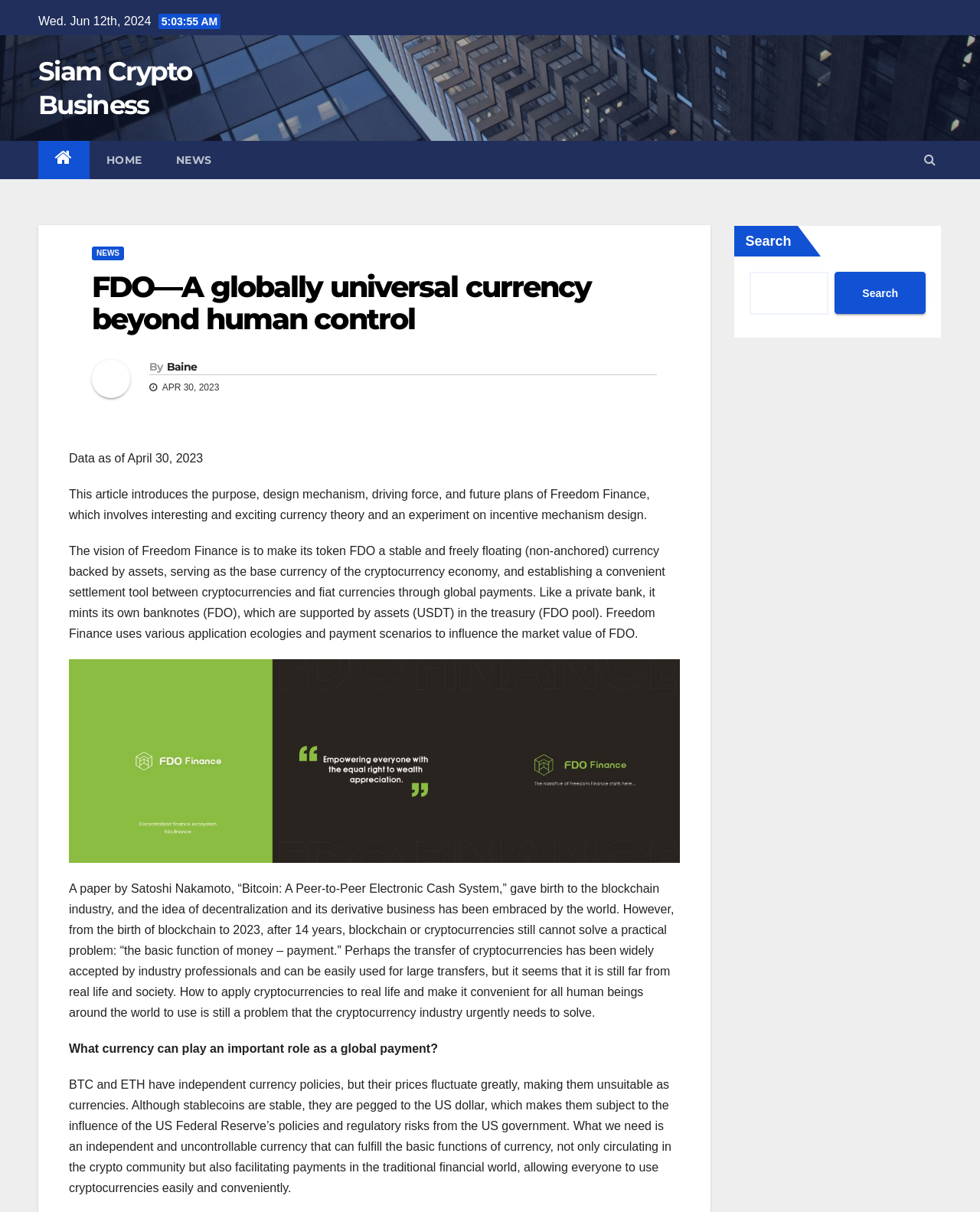Please identify the bounding box coordinates of the region to click in order to complete the task: "Click the Siam Crypto Business link". The coordinates must be four float numbers between 0 and 1, specified as [left, top, right, bottom].

[0.039, 0.045, 0.196, 0.1]